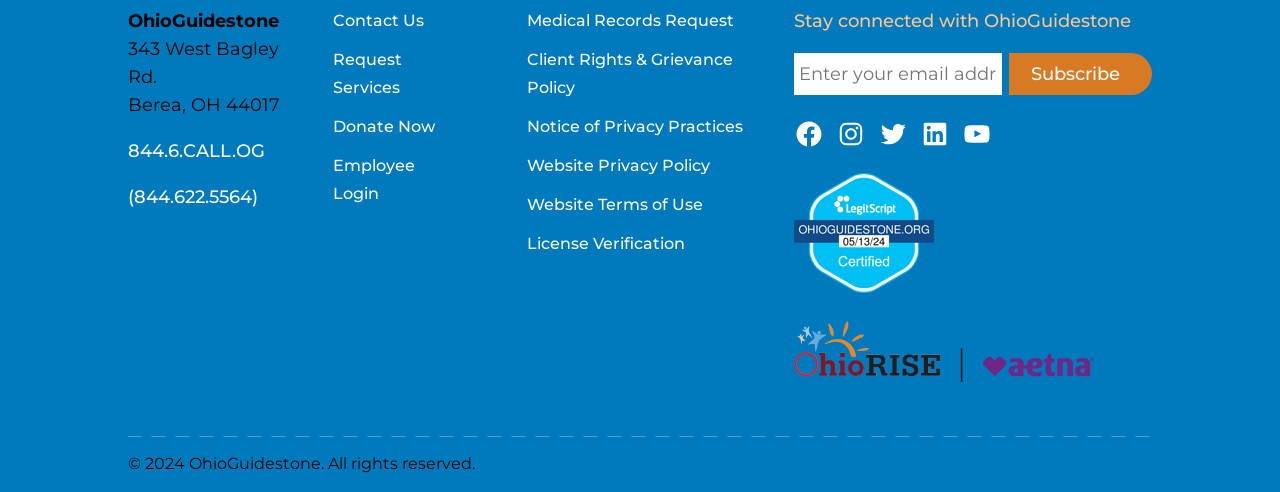What is the phone number to call?
Provide an in-depth answer to the question, covering all aspects.

I found the phone number by looking at the link element that displays the phone number as '(844.622.5564)'.